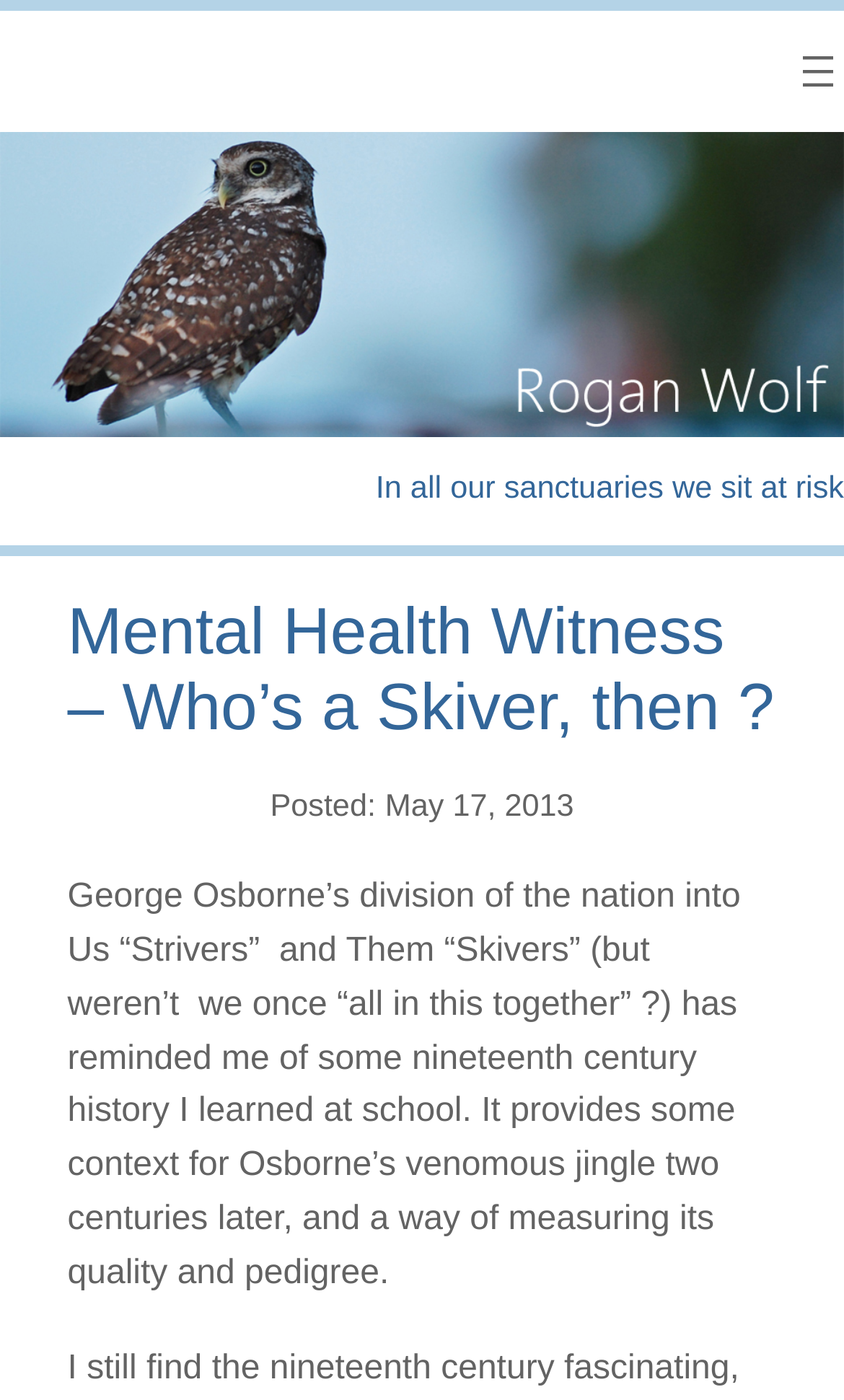Please provide a comprehensive answer to the question based on the screenshot: What is the date of the posted article?

I found the date of the posted article by looking at the time element which is a child of the StaticText element that says 'Posted:'.